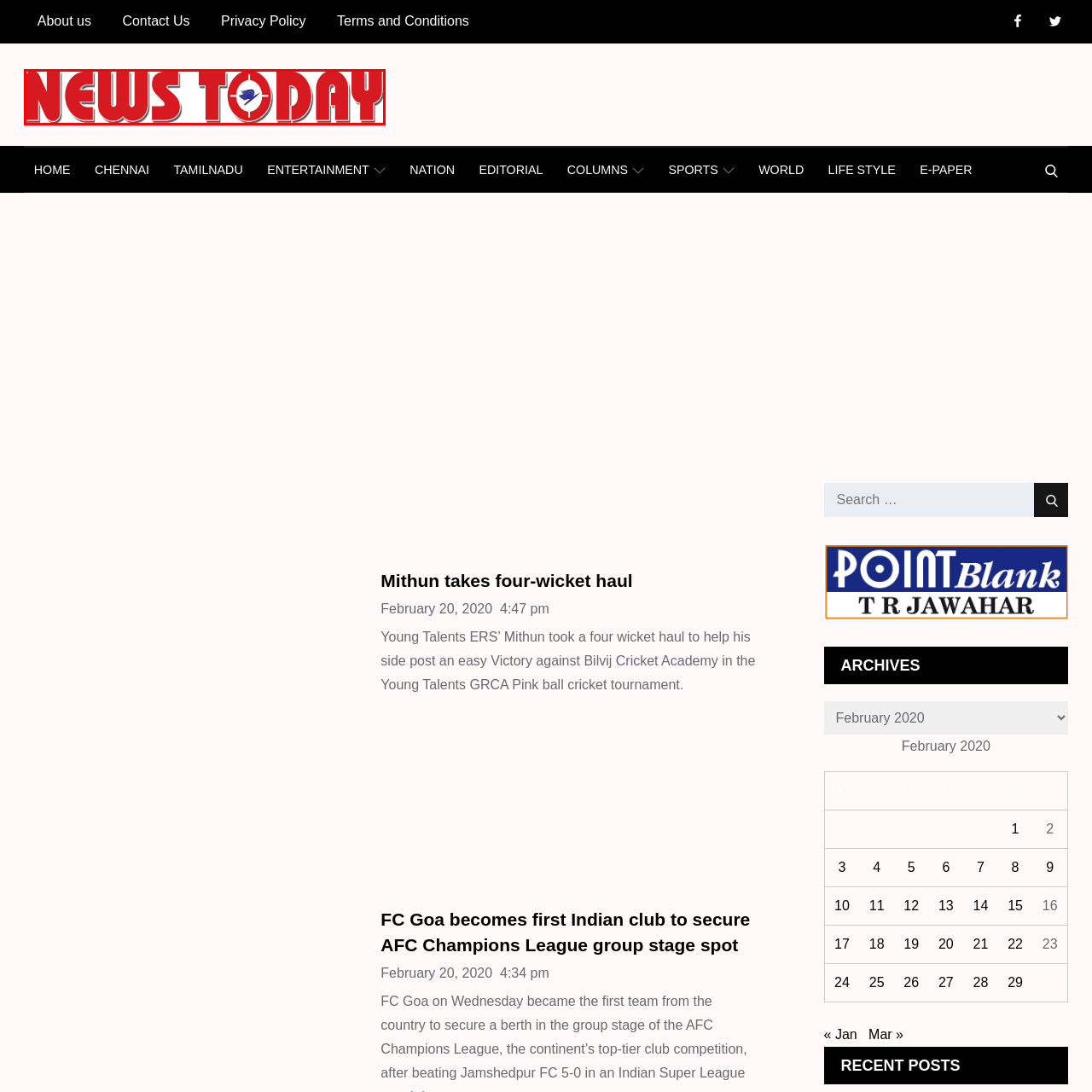What is the tone conveyed by the logo?
Focus on the section of the image outlined in red and give a thorough answer to the question.

The tone conveyed by the logo is one of energy and urgency because the caption states that the overall aesthetic conveys a sense of energy and urgency, aligning with the fast-paced world of news reporting, indicating that the logo is designed to evoke a sense of dynamism and timeliness.